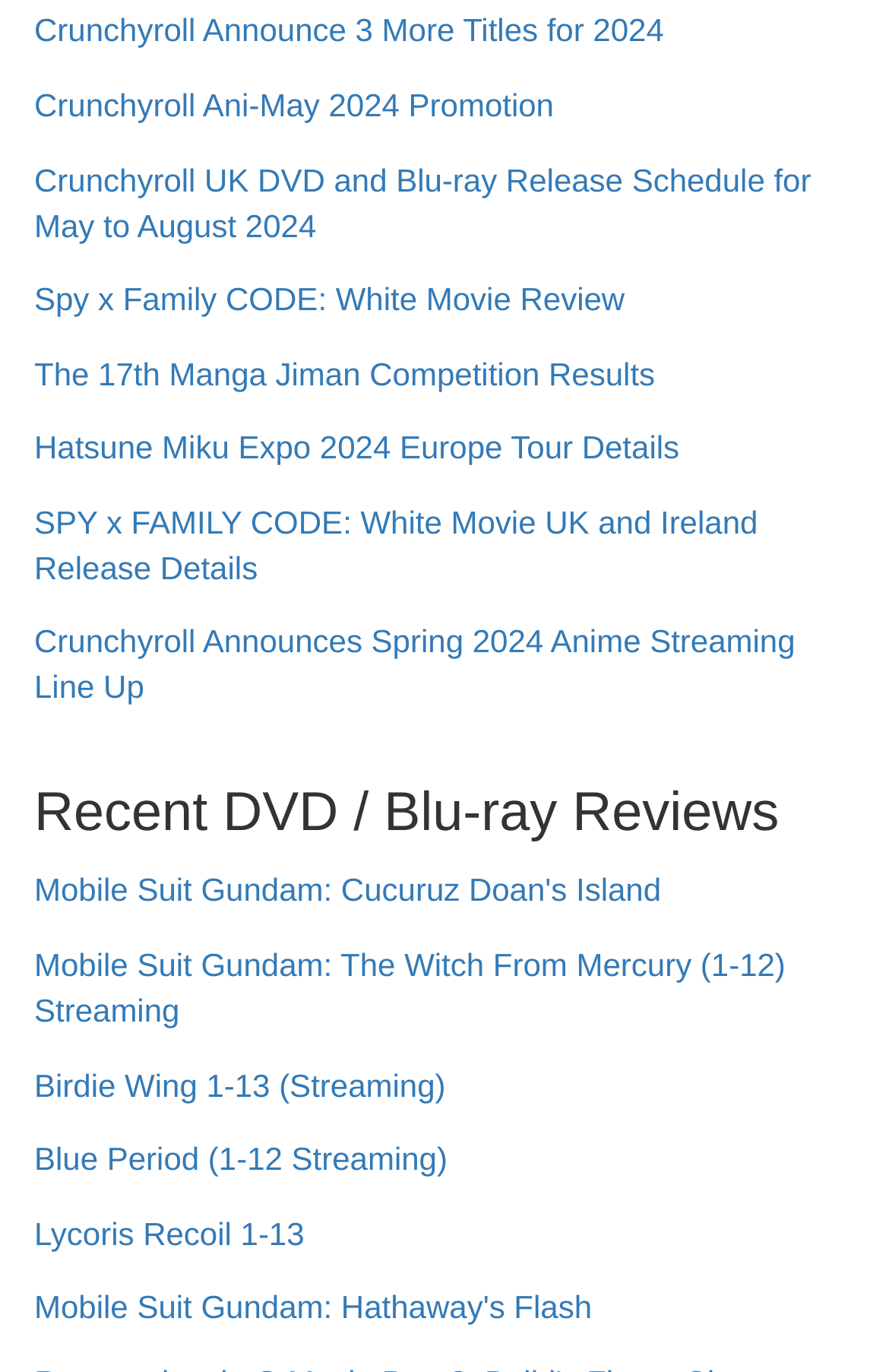Identify the bounding box coordinates for the region of the element that should be clicked to carry out the instruction: "Read Crunchyroll Announce 3 More Titles for 2024". The bounding box coordinates should be four float numbers between 0 and 1, i.e., [left, top, right, bottom].

[0.038, 0.006, 0.747, 0.06]